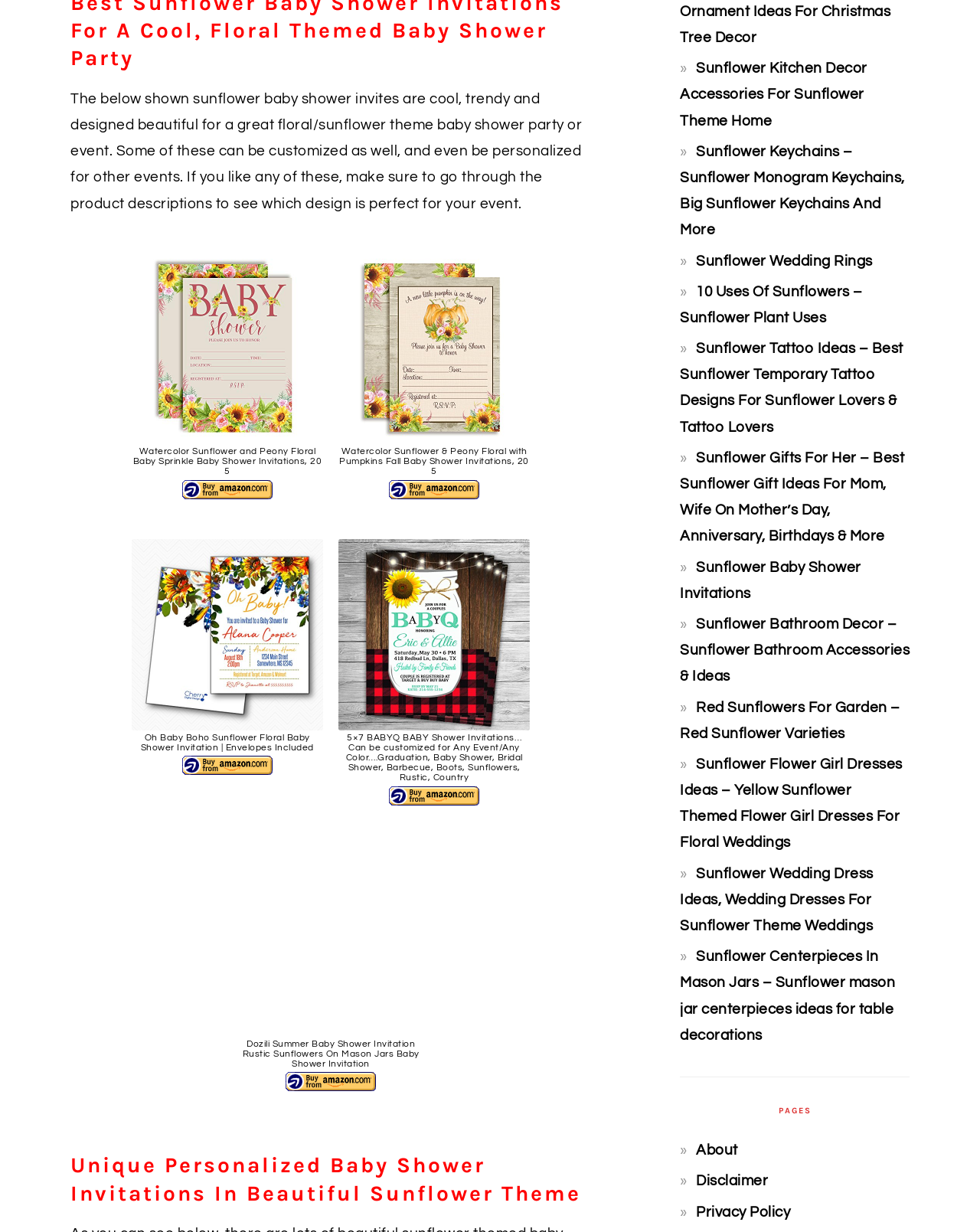Are the baby shower invitations customizable?
Answer briefly with a single word or phrase based on the image.

Yes